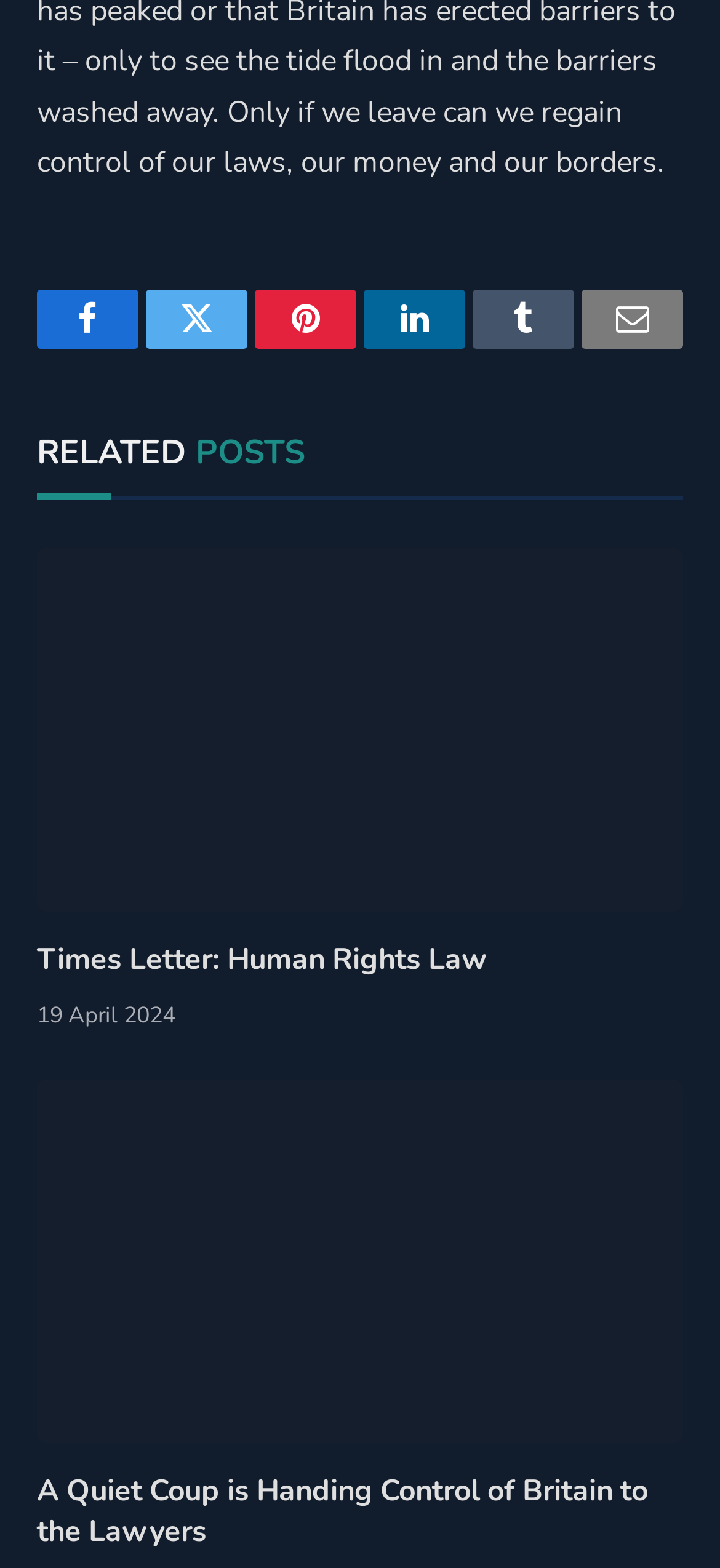Locate the bounding box coordinates of the clickable part needed for the task: "View post about A Quiet Coup is Handing Control of Britain to the Lawyers".

[0.051, 0.938, 0.9, 0.989]